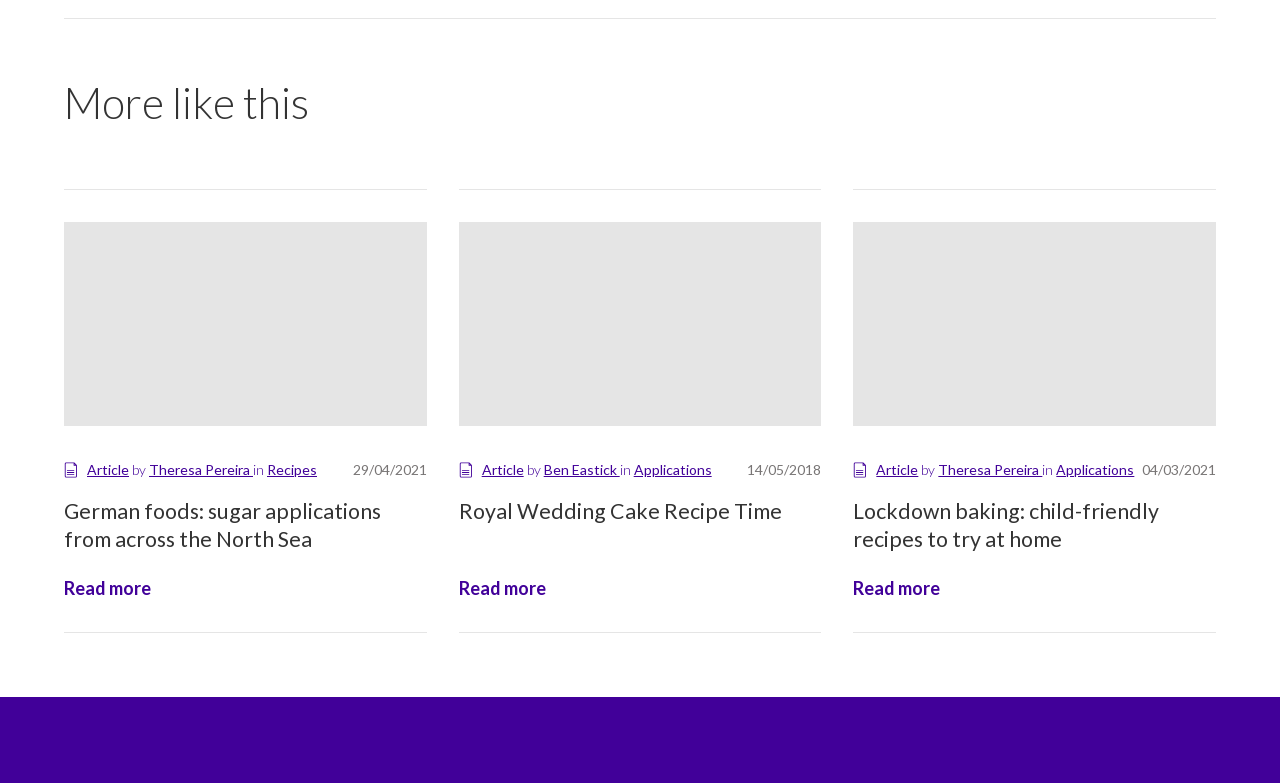Using the element description: "Recipes", determine the bounding box coordinates for the specified UI element. The coordinates should be four float numbers between 0 and 1, [left, top, right, bottom].

[0.209, 0.589, 0.248, 0.61]